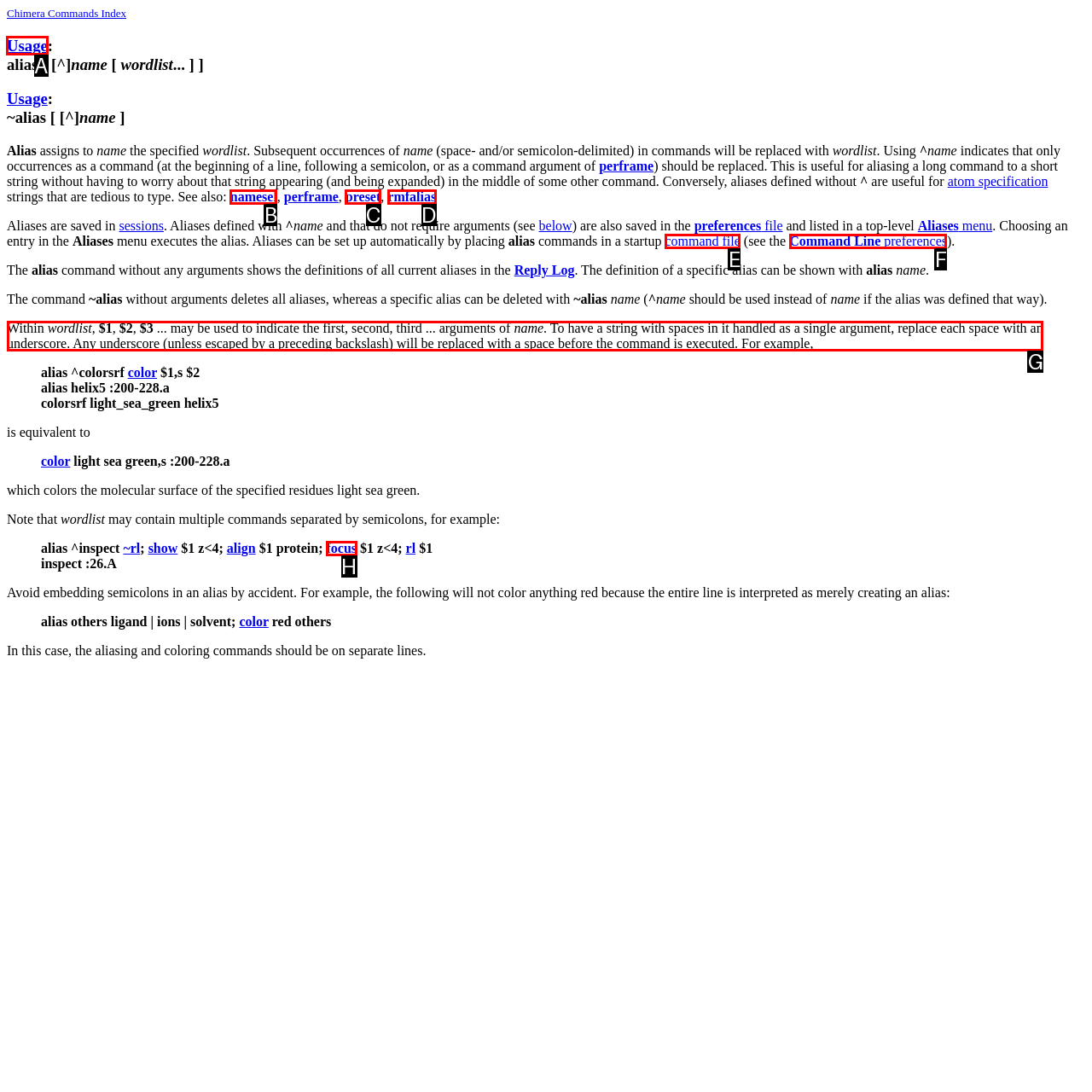Point out the HTML element I should click to achieve the following task: Follow the 'Usage' link Provide the letter of the selected option from the choices.

A